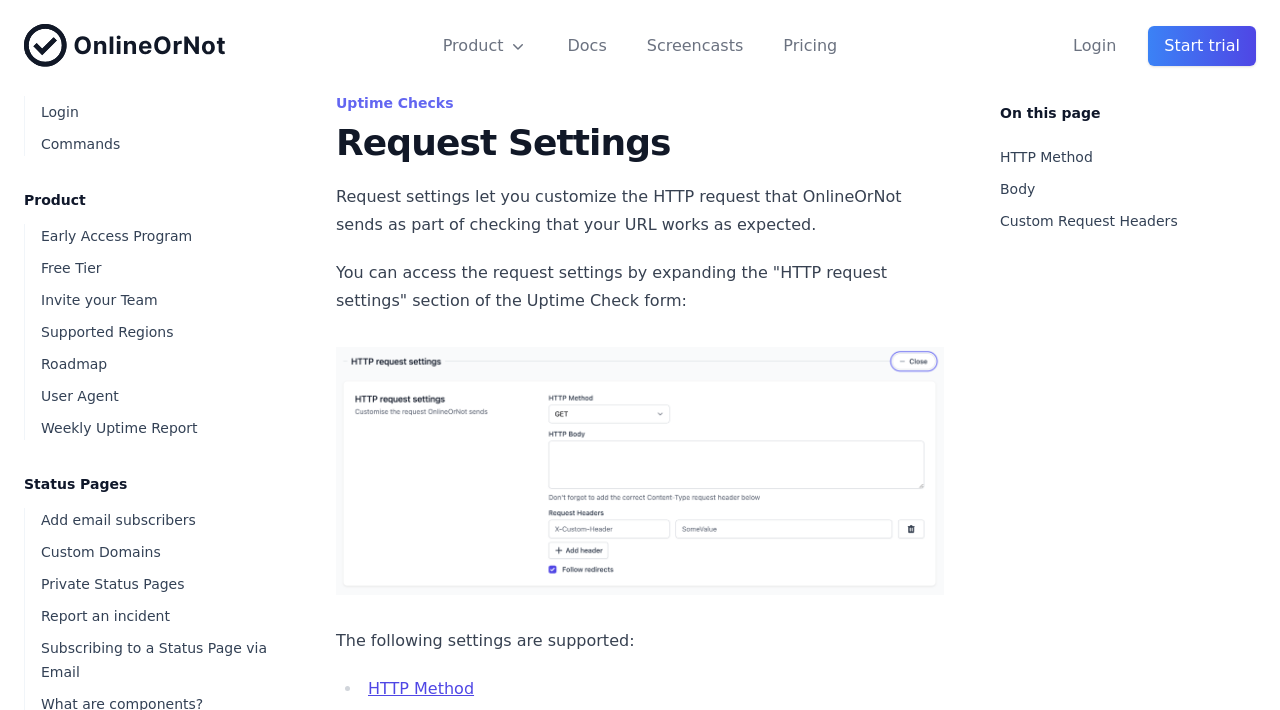How many links are under the 'Product' heading?
Using the image as a reference, answer with just one word or a short phrase.

6